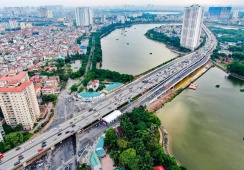Please respond in a single word or phrase: 
What is the highway traversing?

a river